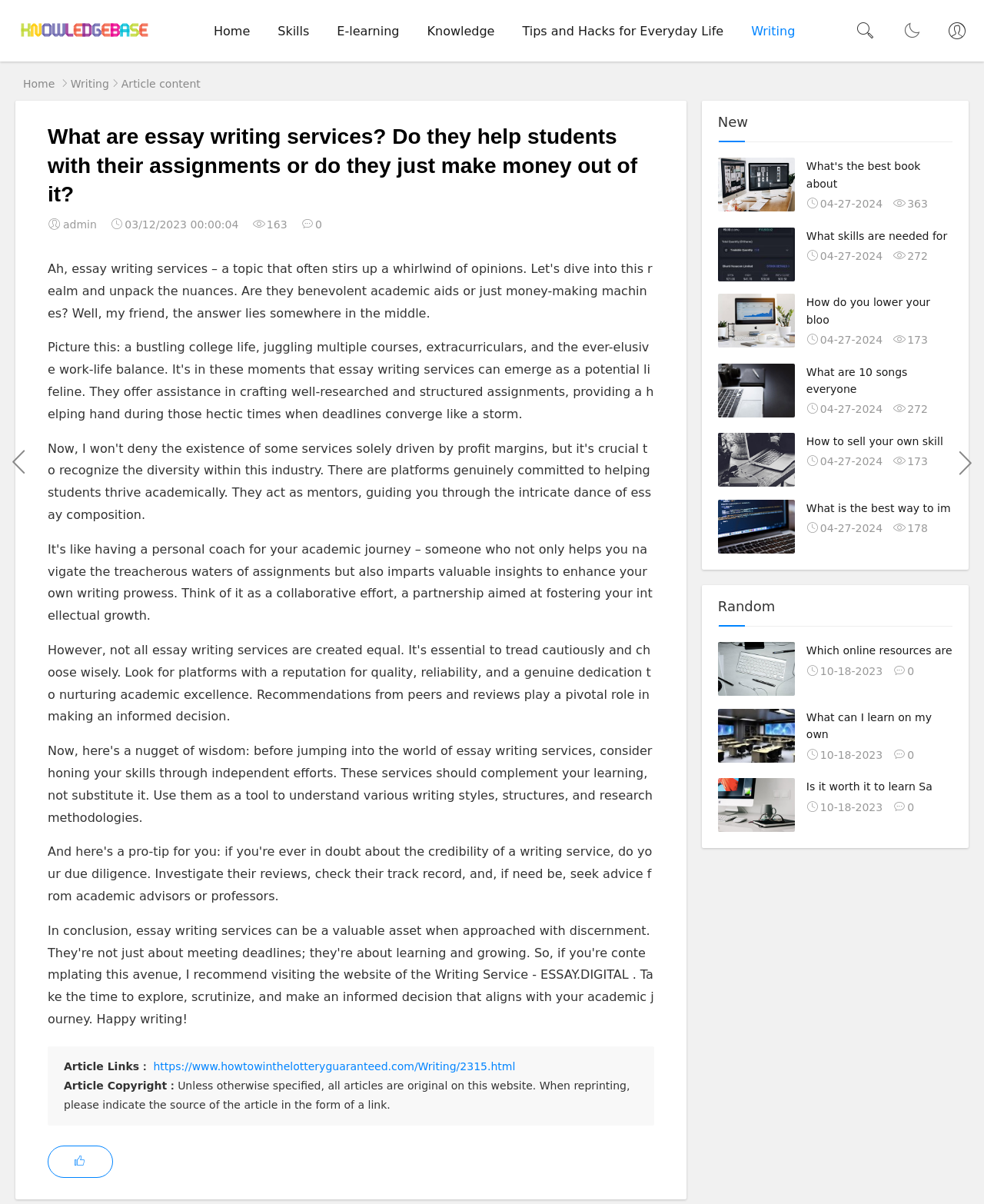Determine the bounding box for the HTML element described here: "Writing". The coordinates should be given as [left, top, right, bottom] with each number being a float between 0 and 1.

[0.749, 0.0, 0.822, 0.051]